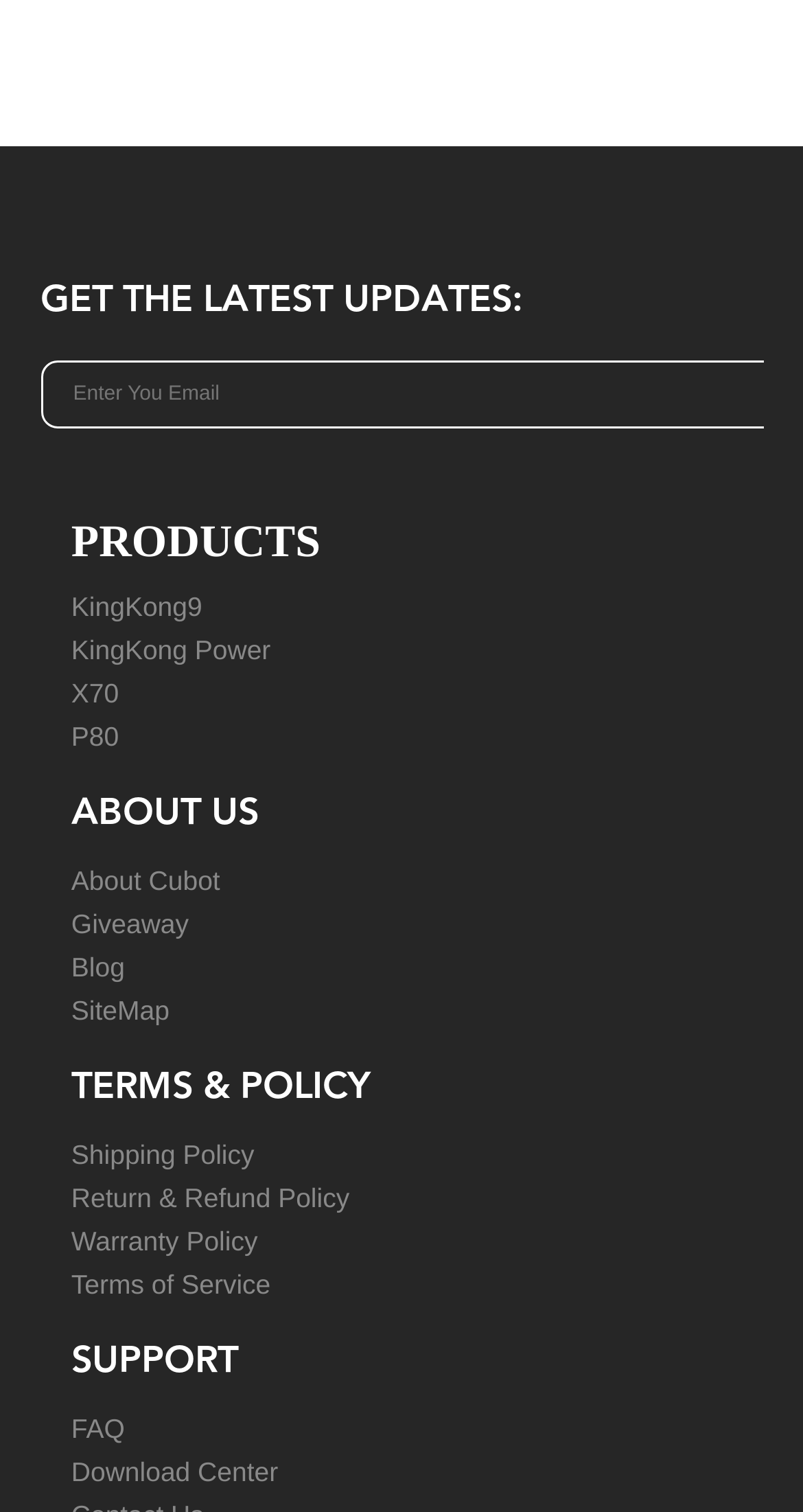Identify the bounding box coordinates of the area you need to click to perform the following instruction: "View About Us".

[0.089, 0.128, 0.322, 0.167]